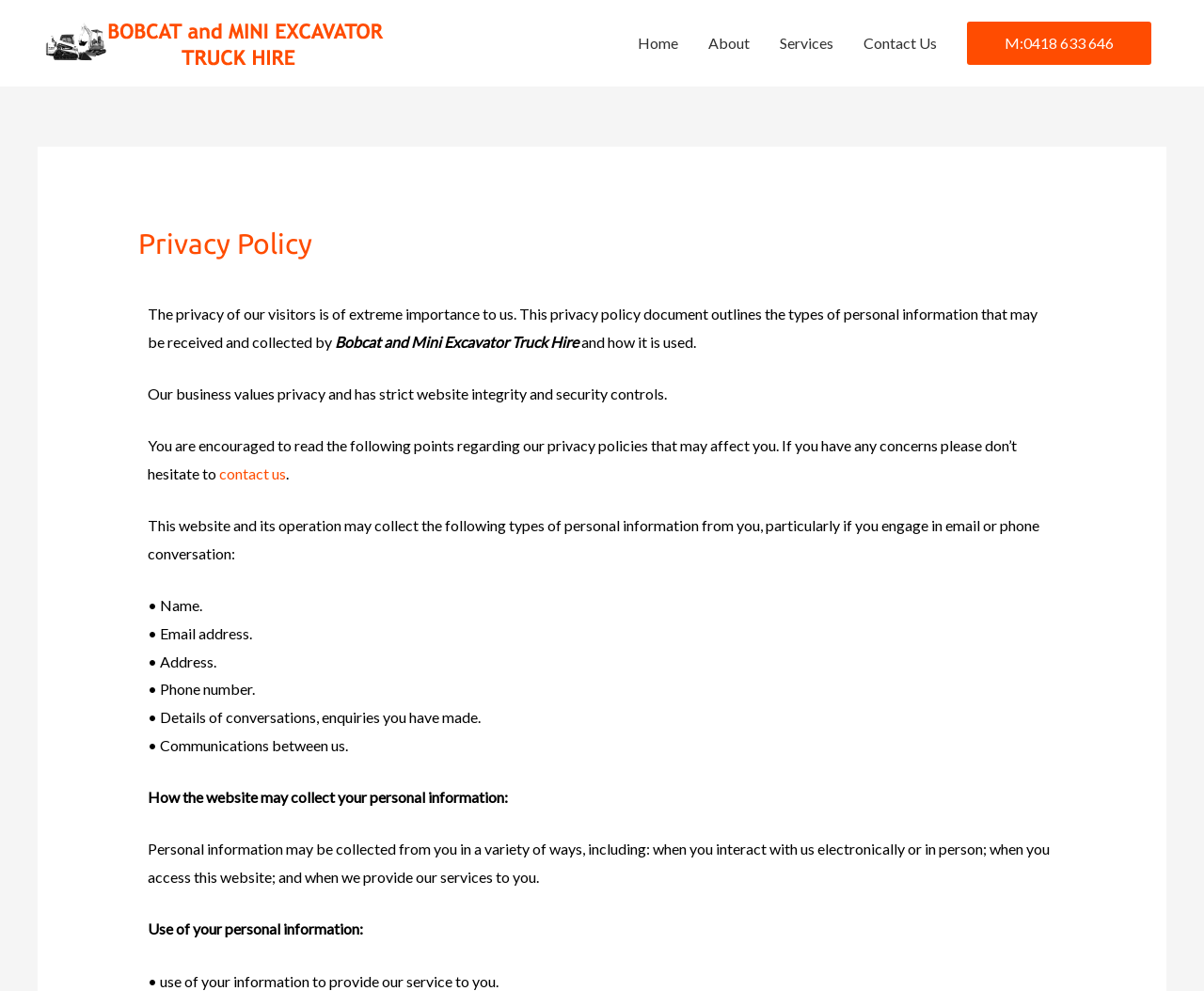Consider the image and give a detailed and elaborate answer to the question: 
What is the name of the company?

The company name can be found in the top-left corner of the webpage, where it is written as 'Bobcat and Mini Excavator Truck Hire Ulladulla'.